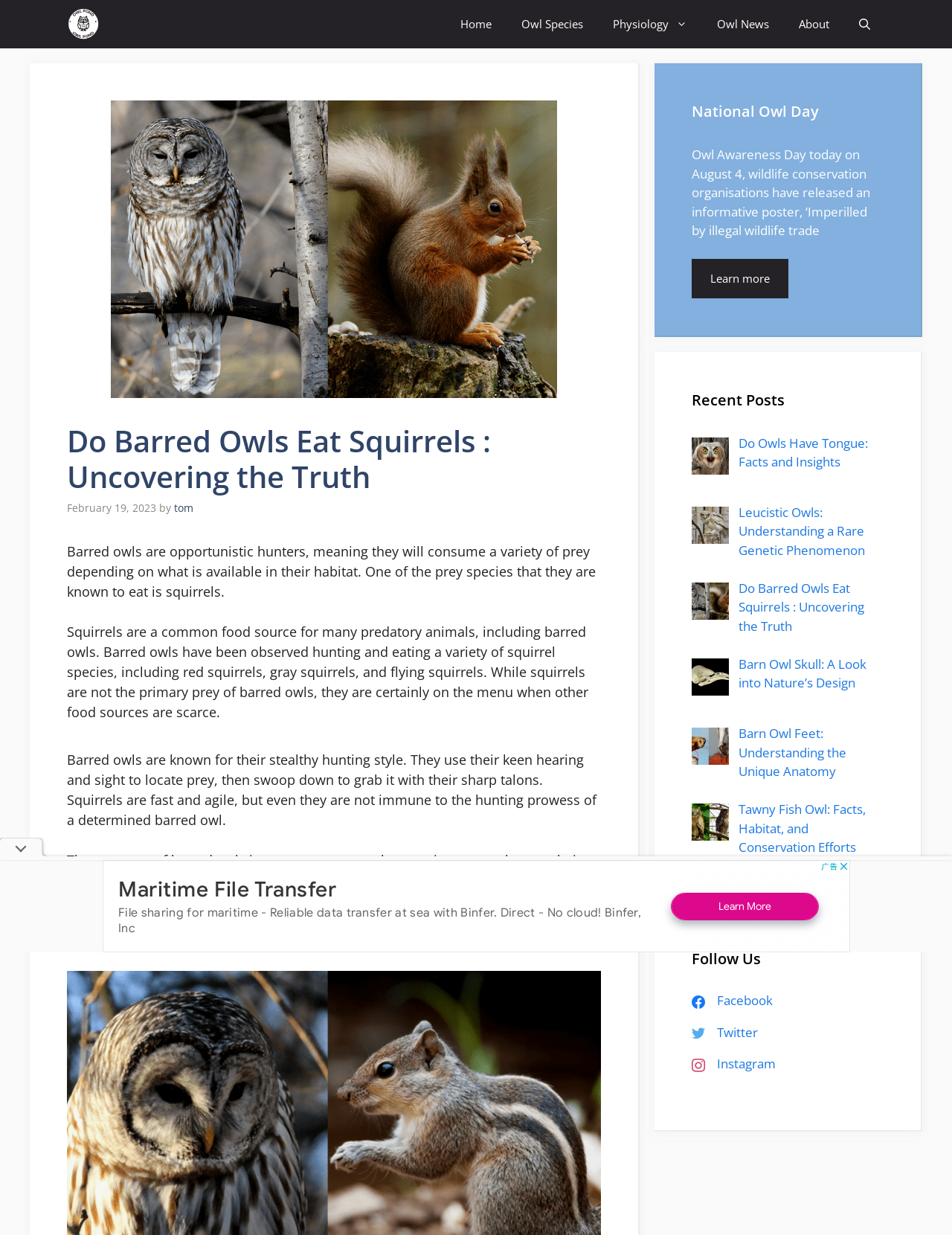Could you find the bounding box coordinates of the clickable area to complete this instruction: "Search using the search bar"?

[0.887, 0.0, 0.93, 0.039]